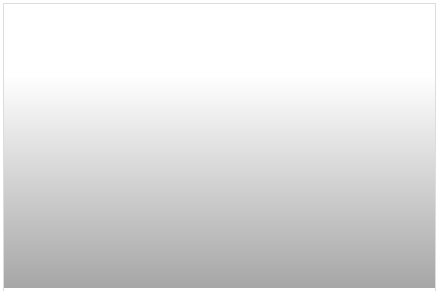What is the article about?
Based on the visual details in the image, please answer the question thoroughly.

The visual representation accompanies the article titled 'What Can Green Bonds Achieve?' which discusses the role of green bonds in sustainable finance, highlighting their potential benefits and limitations for issuers, investors, and the planet.